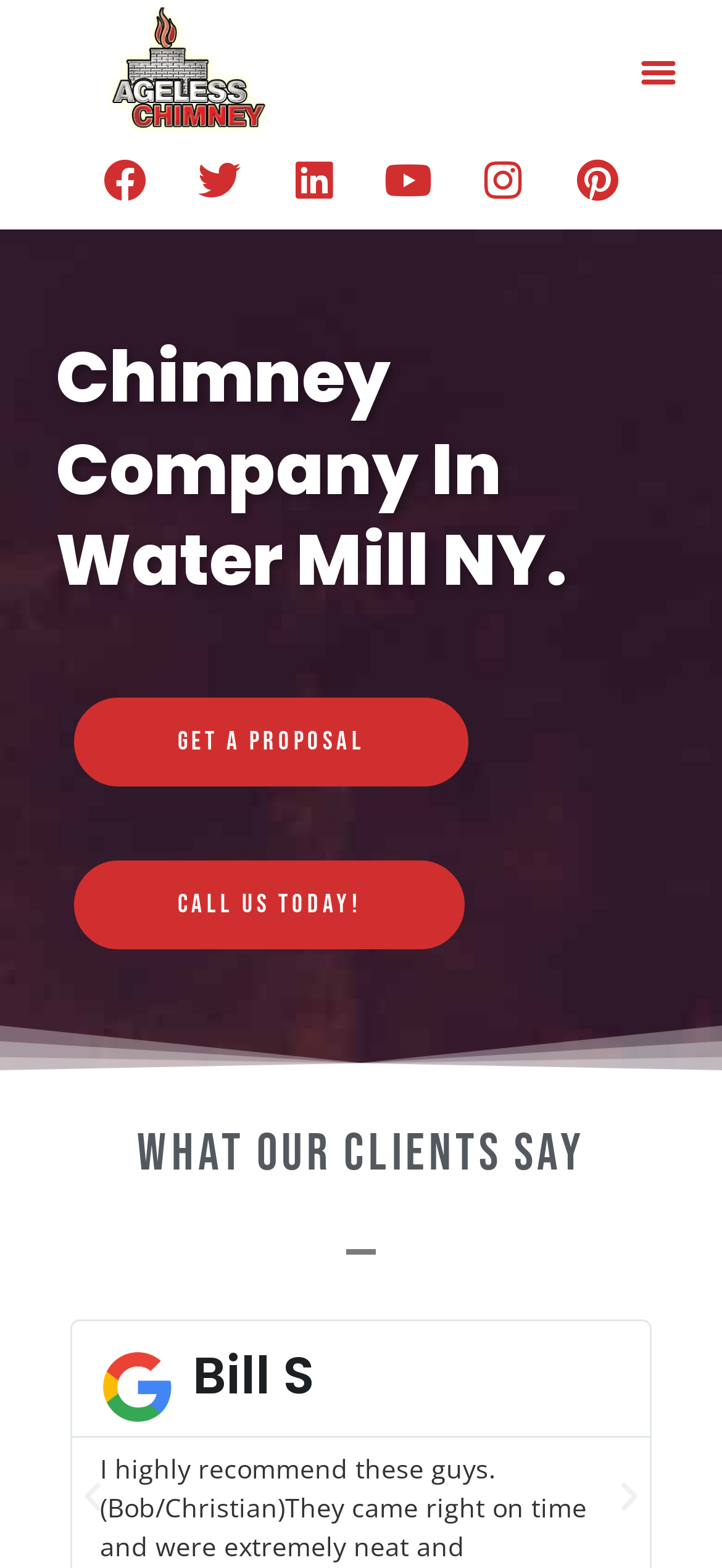Locate the bounding box coordinates of the clickable area needed to fulfill the instruction: "Toggle the menu".

[0.873, 0.028, 0.95, 0.064]